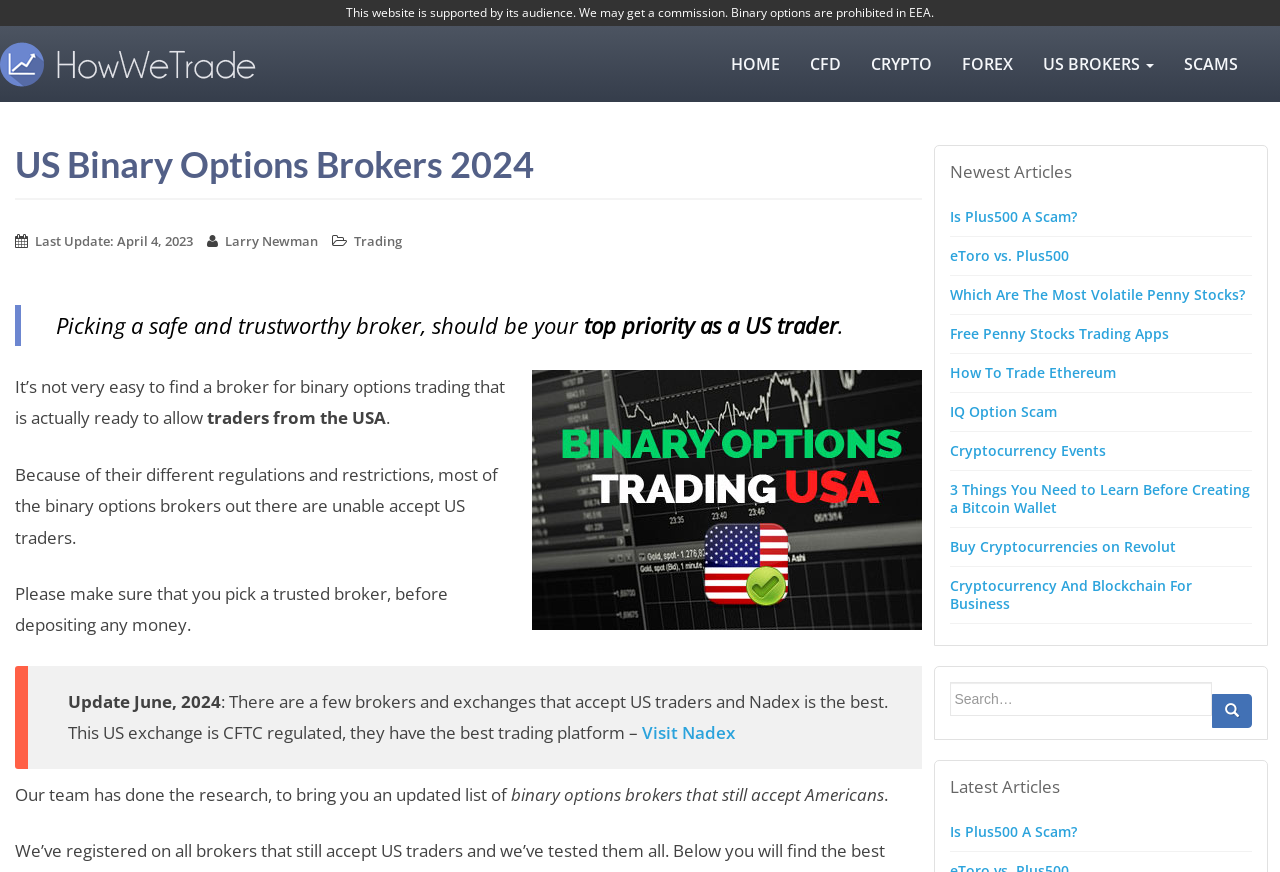Please find the bounding box for the following UI element description. Provide the coordinates in (top-left x, top-left y, bottom-right x, bottom-right y) format, with values between 0 and 1: Visit Nadex

[0.502, 0.827, 0.574, 0.854]